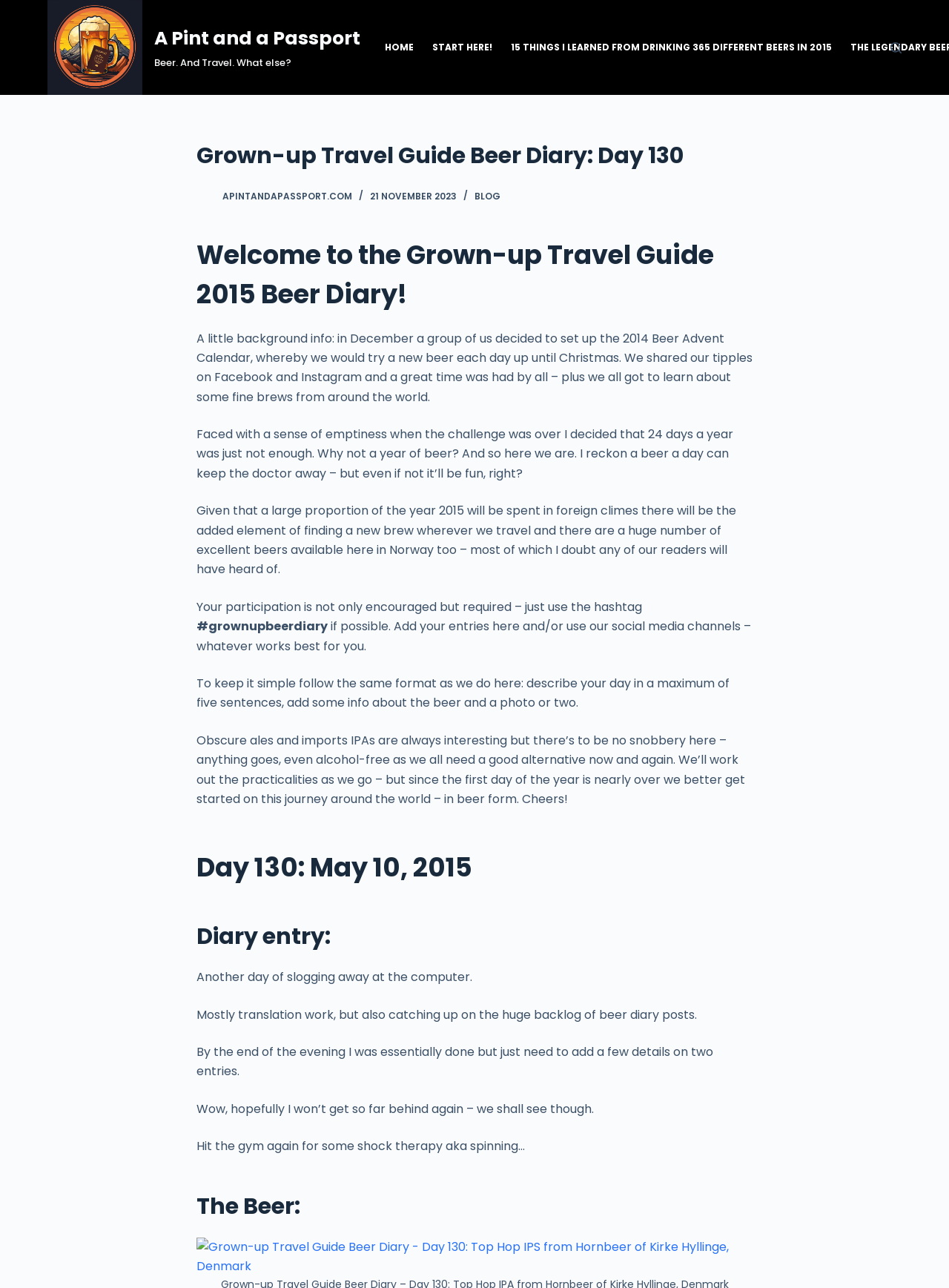Produce a meticulous description of the webpage.

This webpage is a blog post from the "Grown-up Travel Guide Beer Diary" series, specifically Day 130. At the top, there is a navigation menu with links to "HOME", "START HERE!", and "15 THINGS I LEARNED FROM DRINKING 365 DIFFERENT BEERS IN 2015". Next to the navigation menu, there is a search button.

Below the navigation menu, there is a header section with the title "Grown-up Travel Guide Beer Diary: Day 130" and a link to "apintandapassport.com". The date "21 NOVEMBER 2023" is also displayed in this section.

The main content of the page is divided into several sections. The first section welcomes readers to the Grown-up Travel Guide 2015 Beer Diary and explains the concept of trying a new beer every day. The author shares their experience of participating in a beer advent calendar and deciding to continue the challenge for a whole year.

The next section is the diary entry for Day 130, which describes the author's day, including working on translation projects and catching up on beer diary posts. The author also mentions going to the gym.

Finally, there is a section dedicated to the beer of the day, which is Top Hop IPA from Hornbeer of Kirke Hyllinge, Denmark. This section includes an image of the beer and a link to the beer diary post.

Throughout the page, there are several links to other parts of the website, including the homepage, social media channels, and other beer diary posts. The overall layout is organized, with clear headings and concise text.